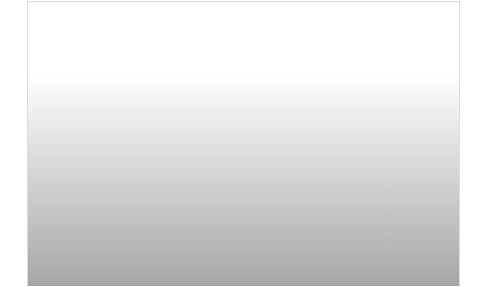Generate a complete and detailed caption for the image.

The image features climate activists passionately raising signs advocating for urgent climate action. Set against a backdrop of a movement that emphasizes the importance of sustainability, their expressions convey determination and a collective call for change. This visual encapsulates the growing awareness and activism surrounding climate issues, highlighting the role of education and community involvement in fostering a sustainable mindset. The activists represent a diverse group, united in their goal to inspire action and reinforce the need for individuals and policymakers to prioritize environmental concerns.